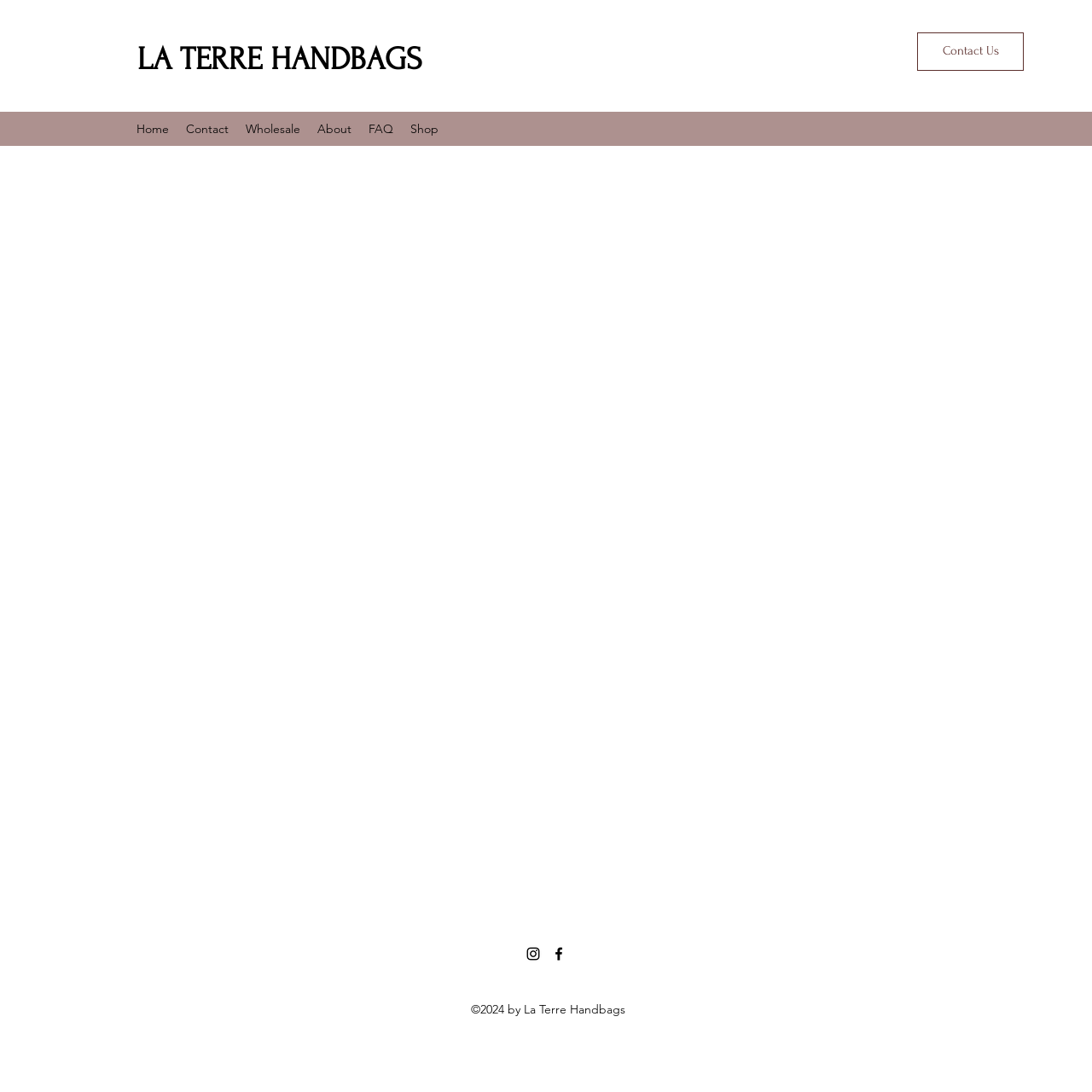Using the information from the screenshot, answer the following question thoroughly:
What is the navigation menu item that comes after 'Home'?

The navigation menu is present at the top of the webpage, and the item that comes after 'Home' is 'Contact', which can be identified by its link element.